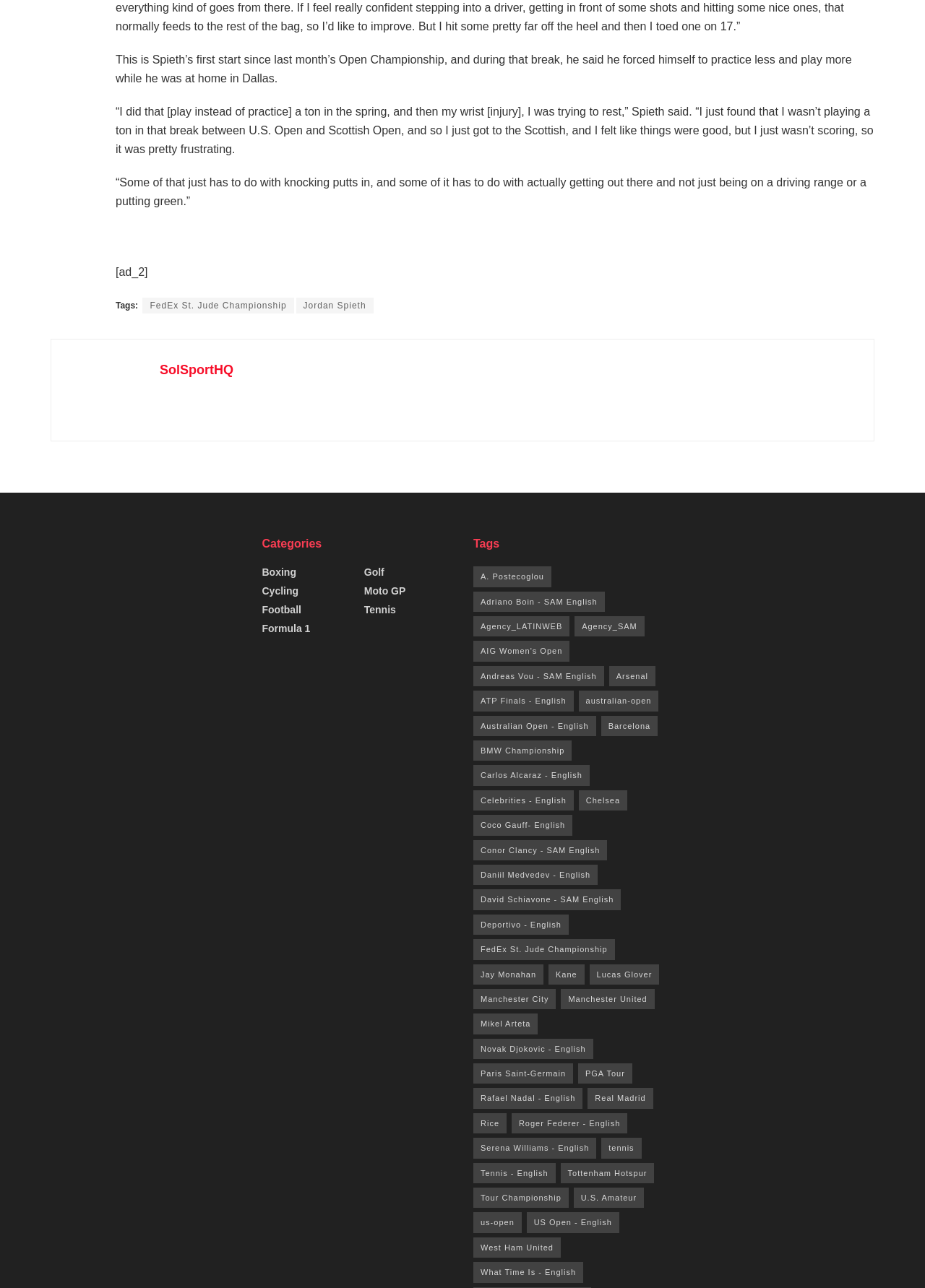How many items are in the 'Tennis - English' category?
Refer to the image and give a detailed answer to the question.

The 'Tennis - English' category has 298 items, as indicated by the link text in the 'Tags' section of the webpage.